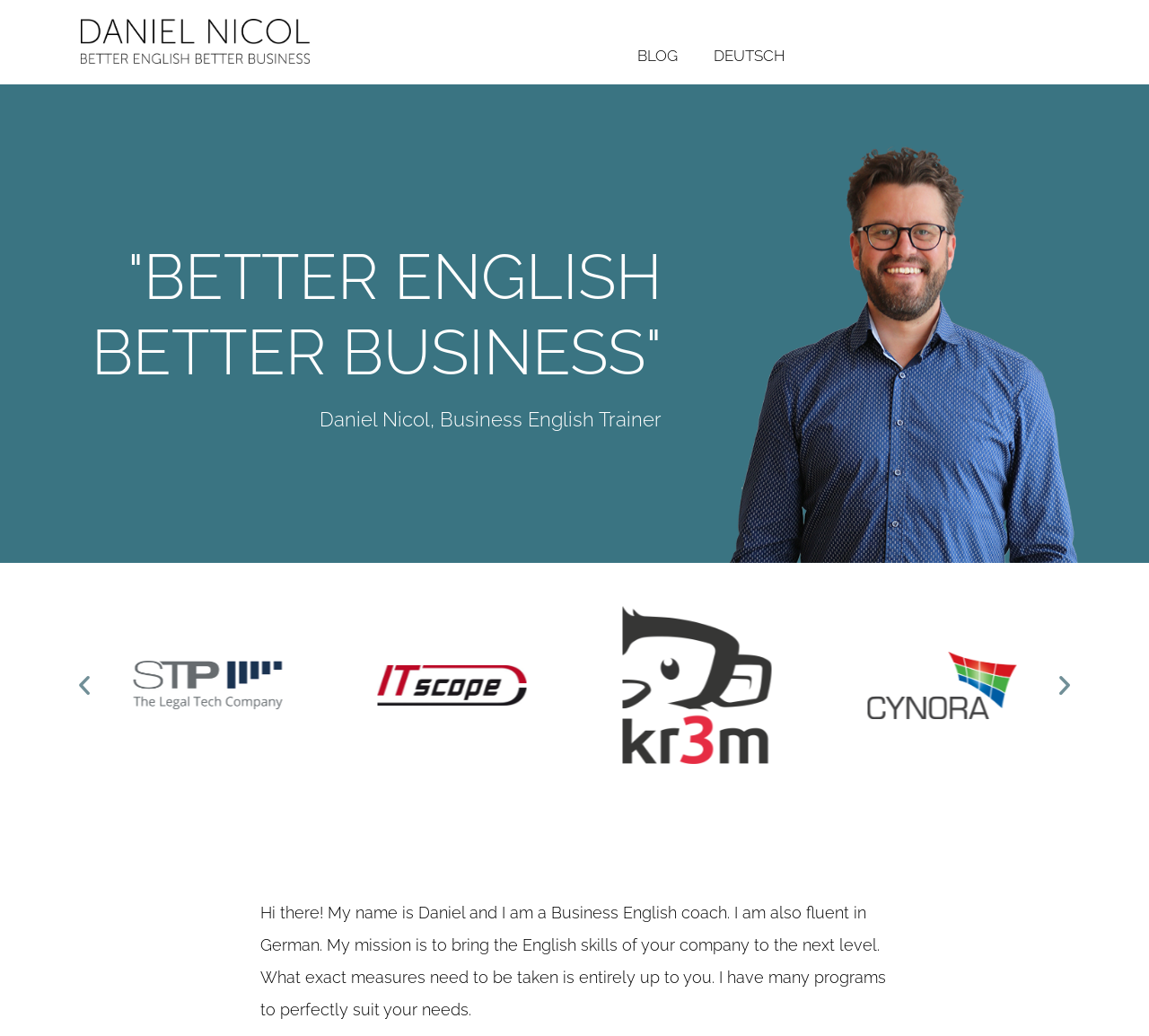What is the purpose of the person's mission?
Use the image to answer the question with a single word or phrase.

To bring English skills to the next level